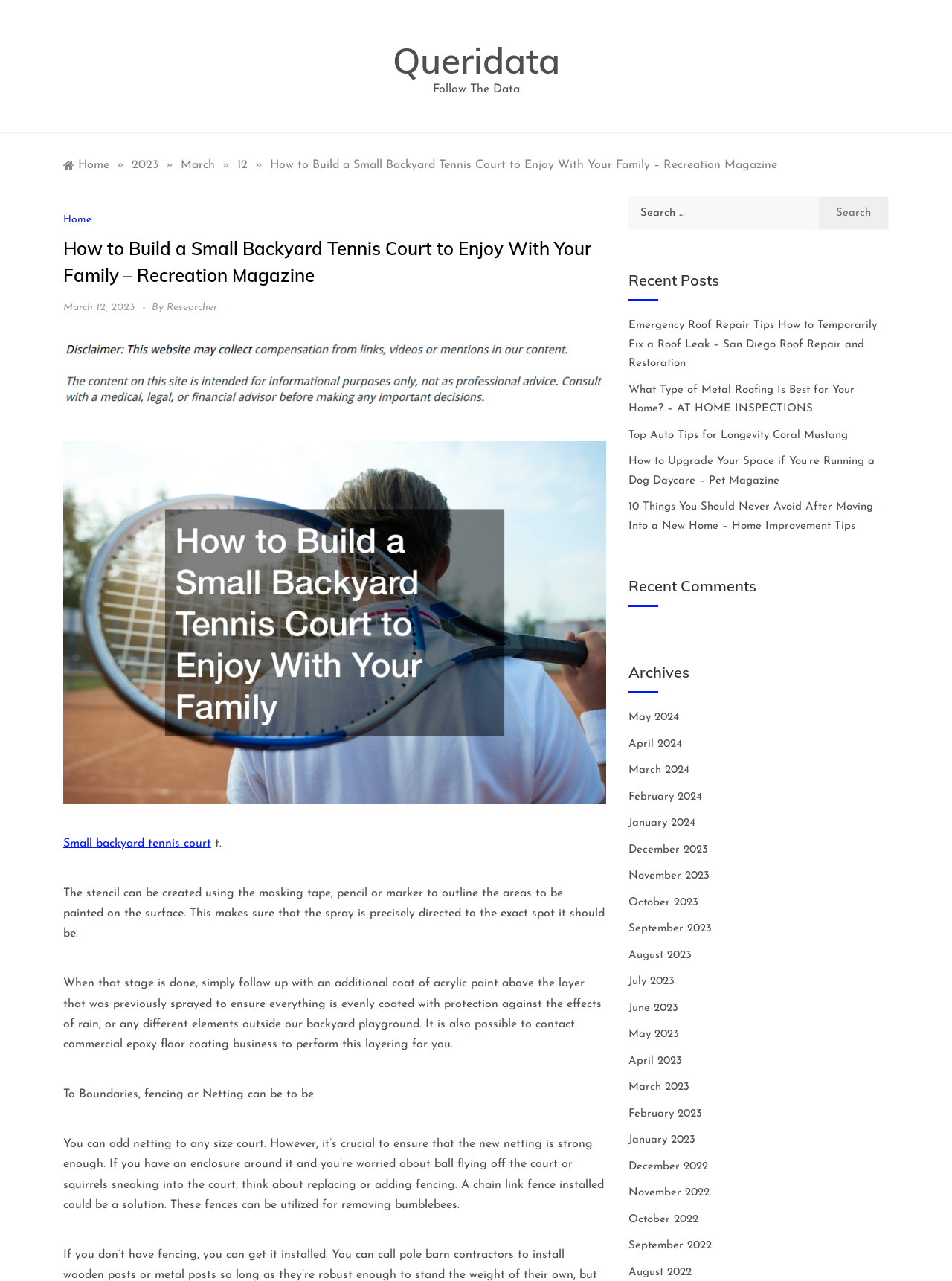What is the topic of the current article?
Please look at the screenshot and answer in one word or a short phrase.

Building a small backyard tennis court